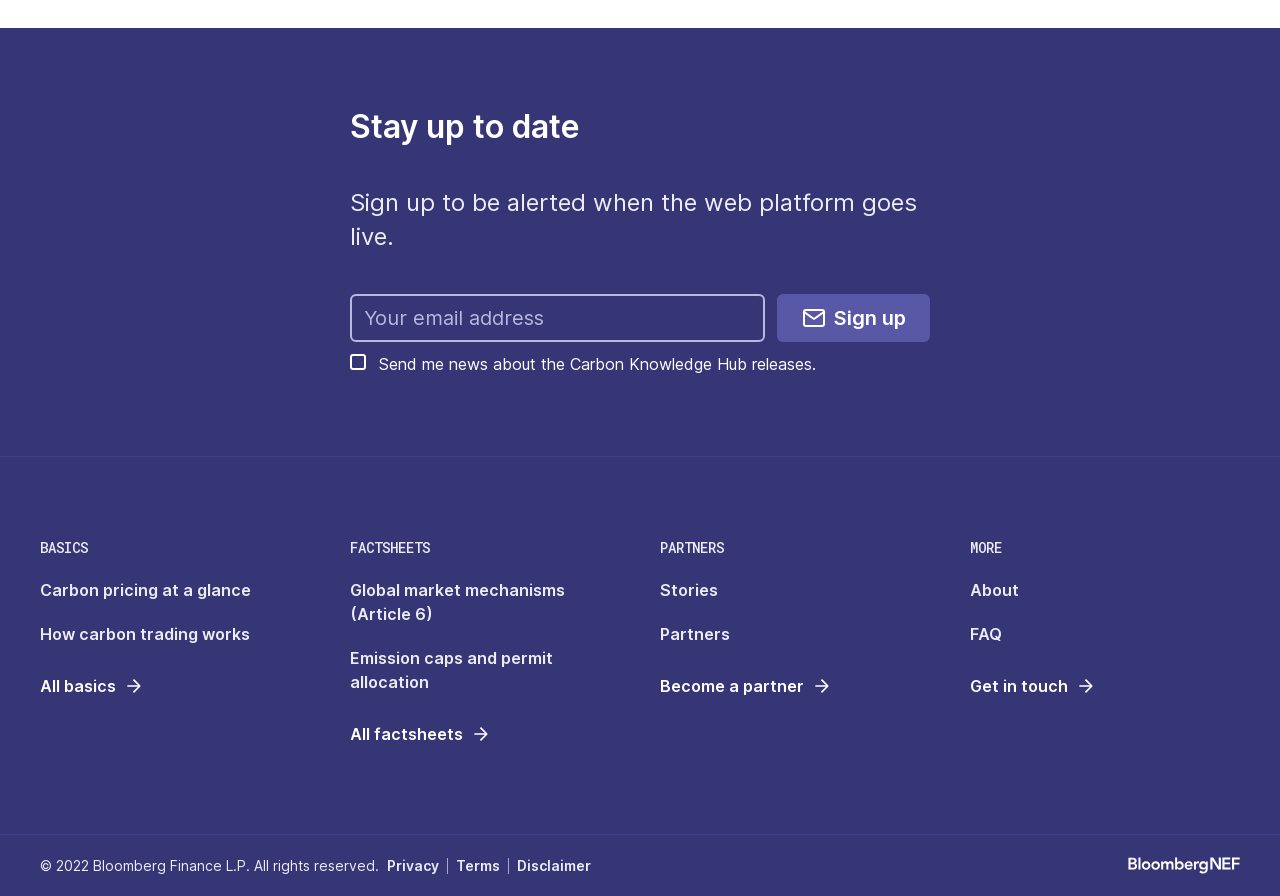What is the purpose of the textbox?
Based on the image content, provide your answer in one word or a short phrase.

Enter email address